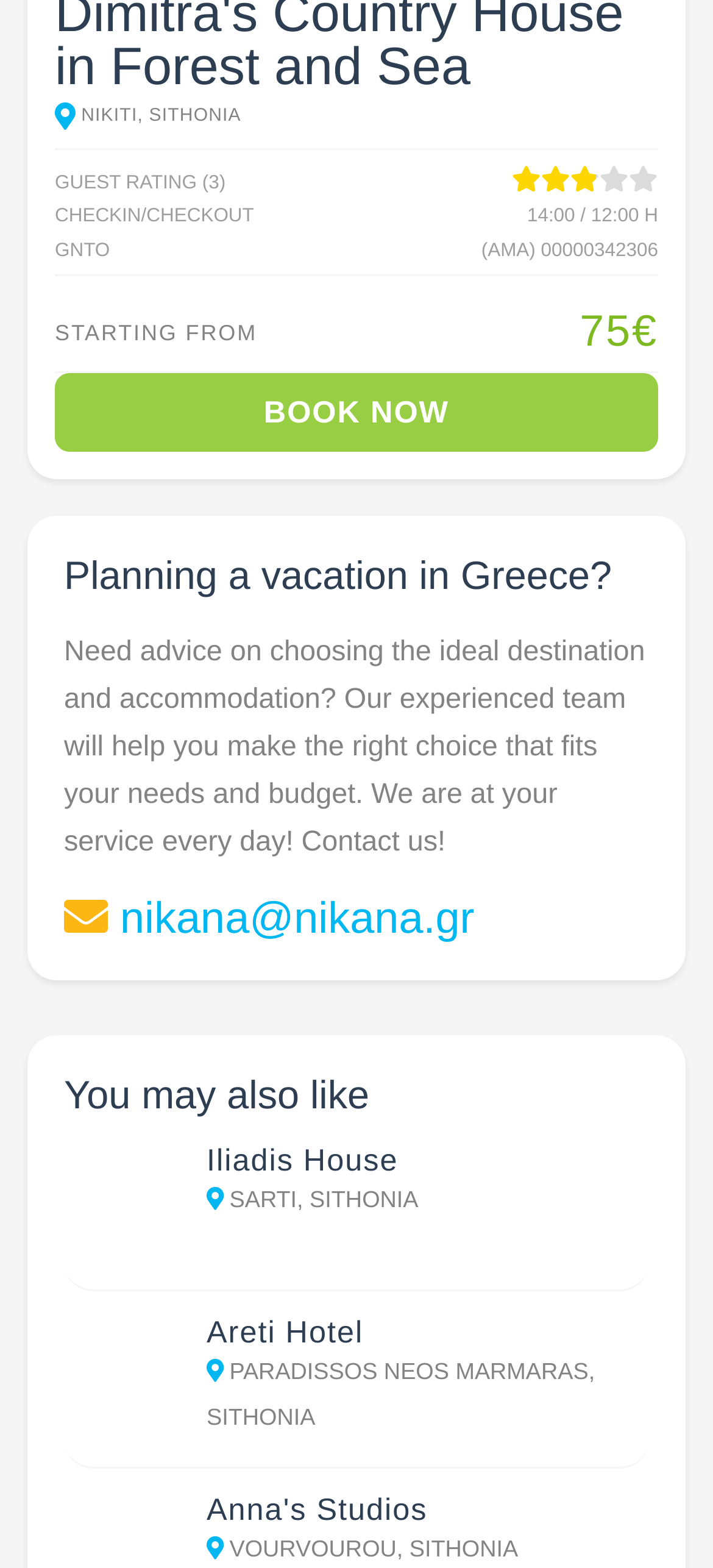What is the location of Areti Hotel?
Look at the screenshot and respond with one word or a short phrase.

Paradissos Neos Marmaras, Sithonia